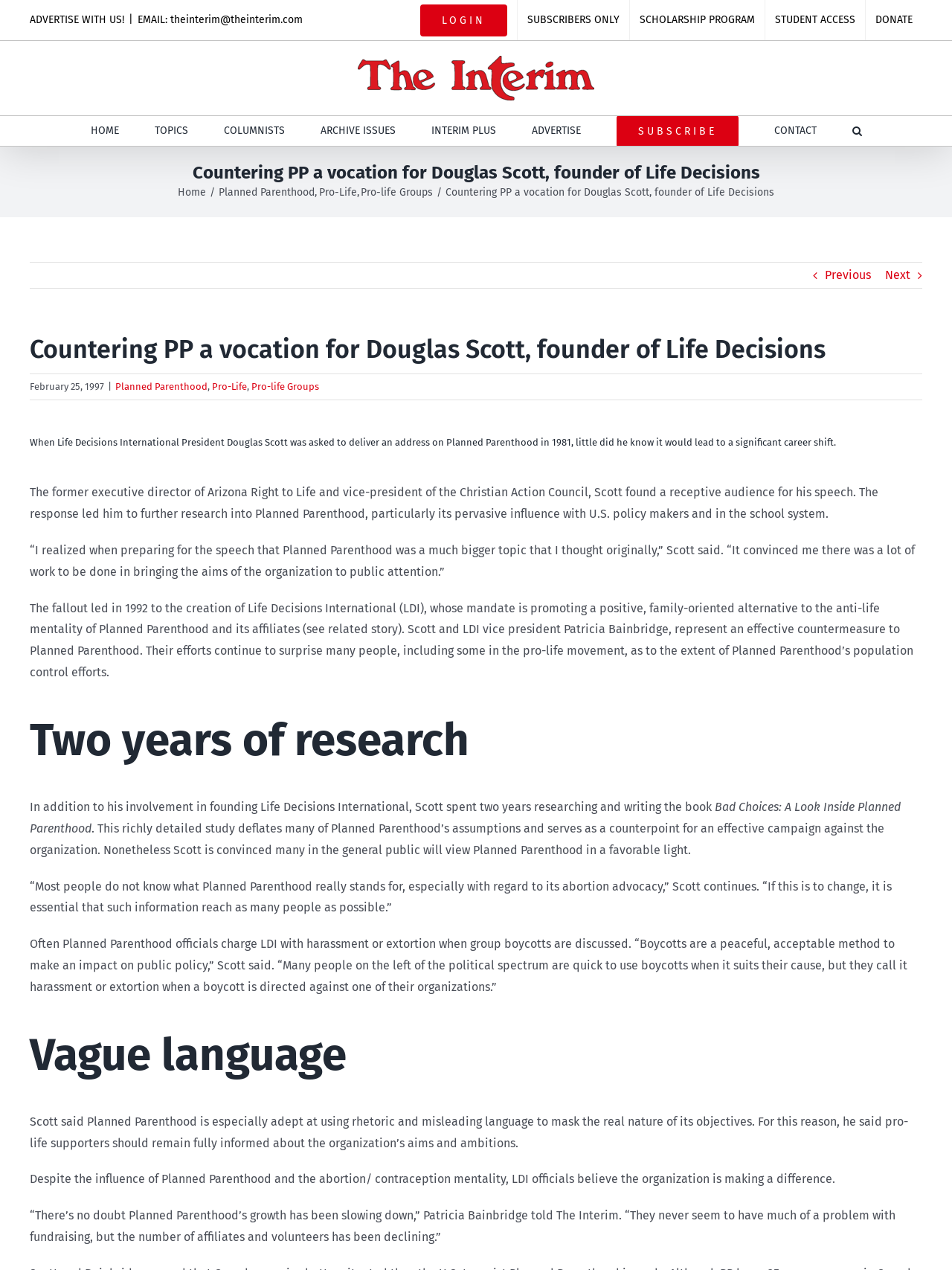Please give a succinct answer to the question in one word or phrase:
What is the position of Douglas Scott in Arizona Right to Life?

Executive Director